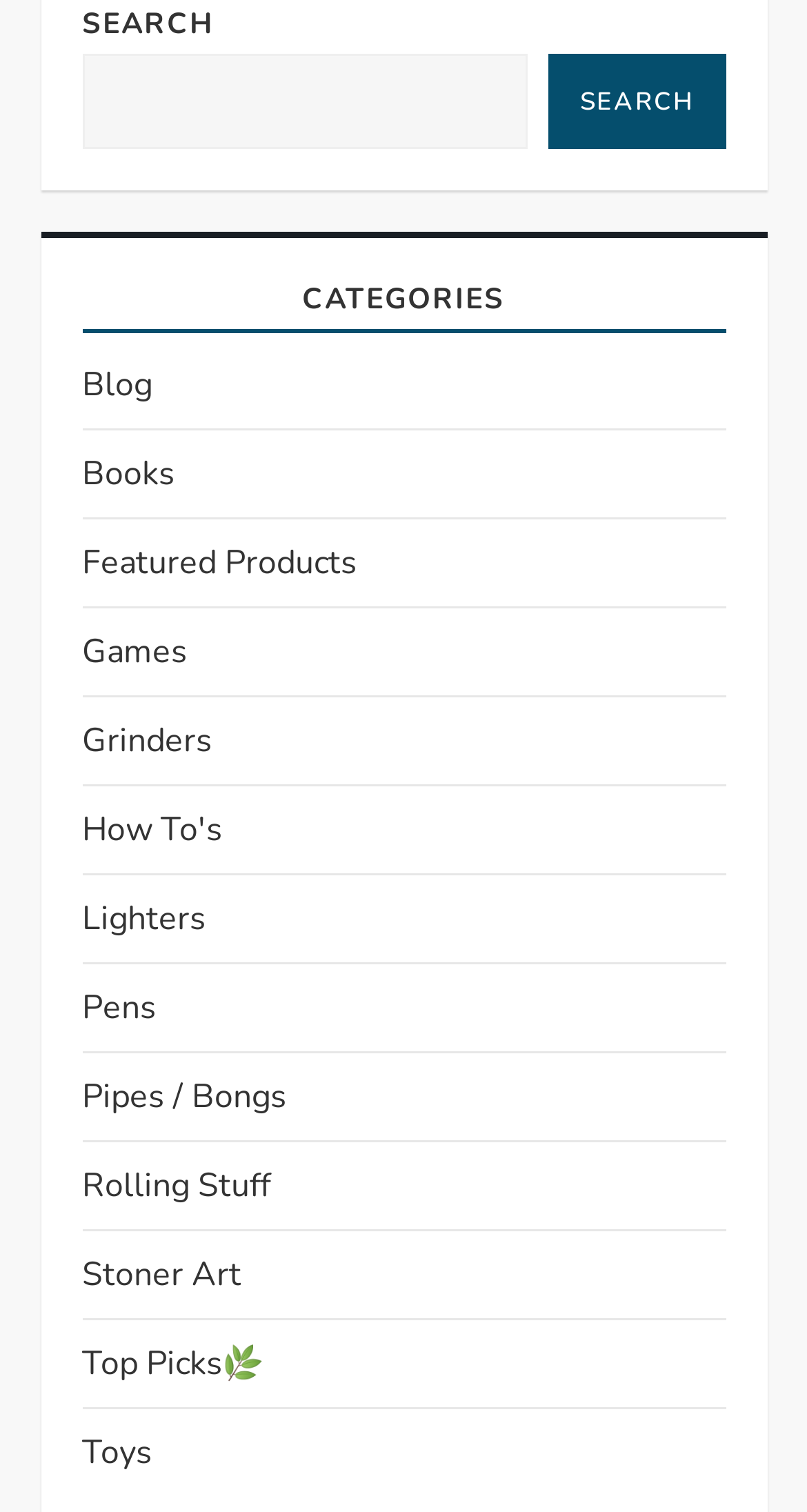Provide the bounding box coordinates for the UI element that is described by this text: "Blog". The coordinates should be in the form of four float numbers between 0 and 1: [left, top, right, bottom].

[0.101, 0.235, 0.188, 0.273]